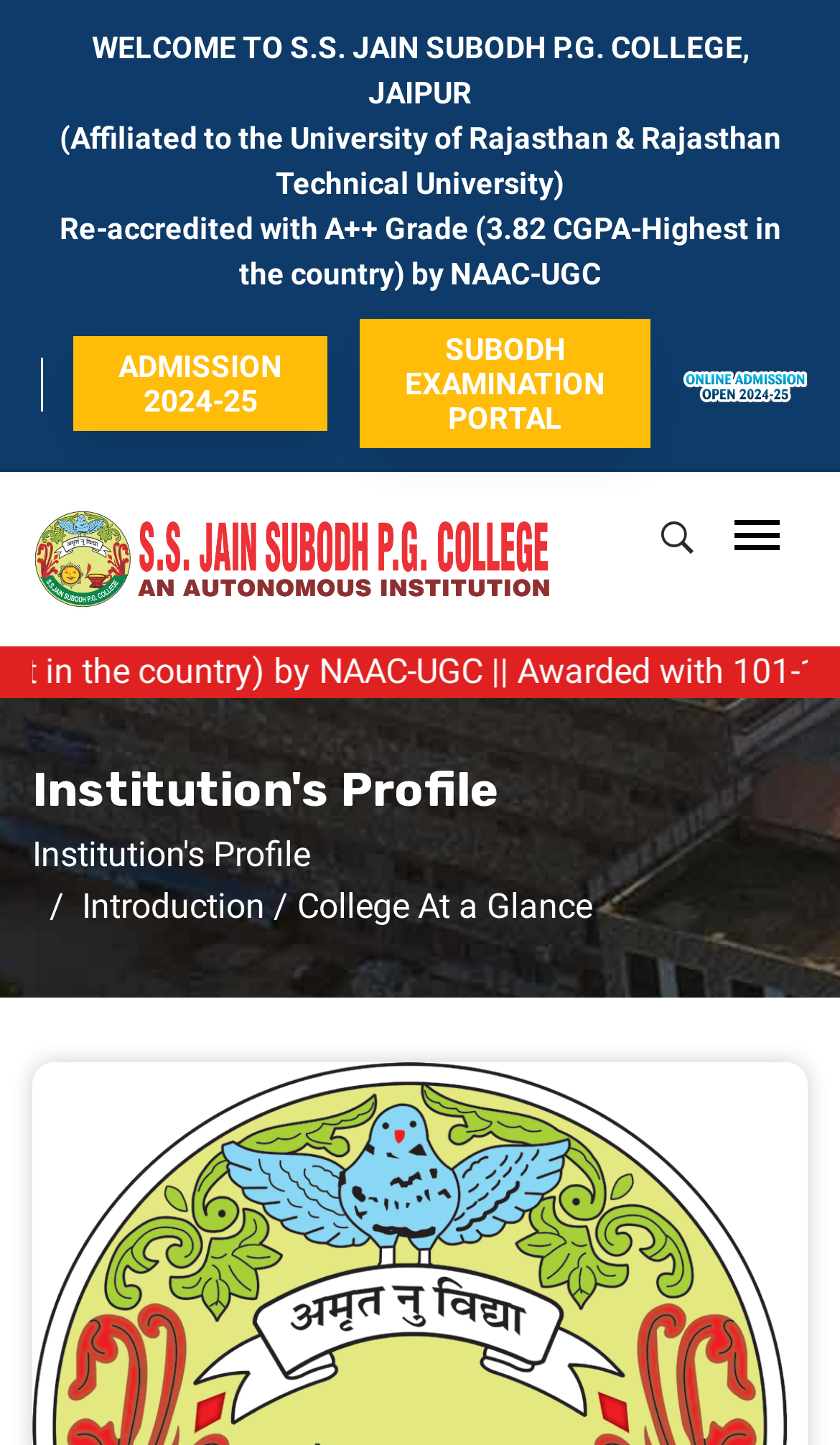What is the current navigation menu item?
Can you offer a detailed and complete answer to this question?

The current navigation menu item can be found in the heading 'Institution's Profile' which is currently focused.